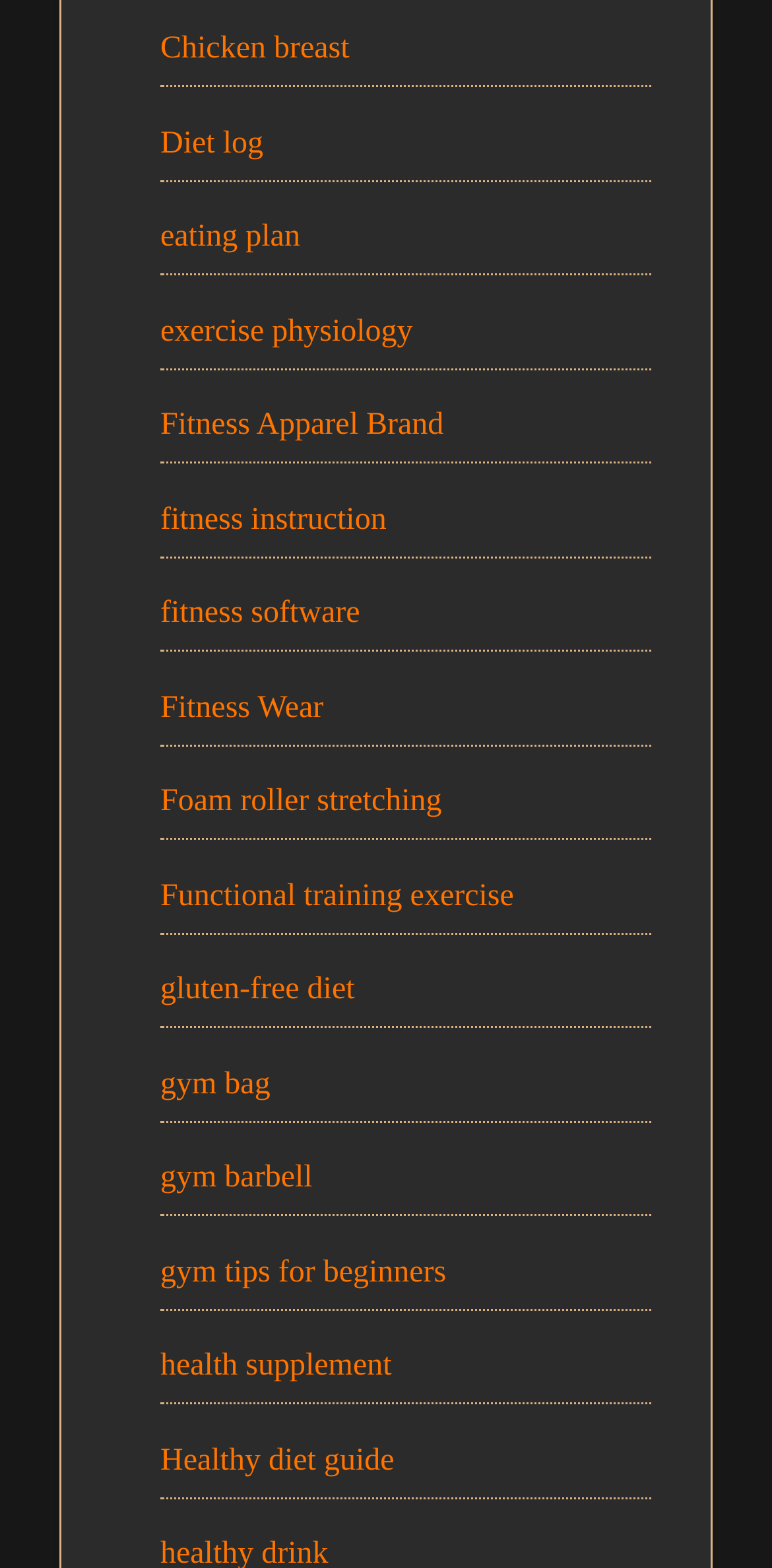Please give a short response to the question using one word or a phrase:
What is the topic of the link at the bottom of the page?

Healthy diet guide